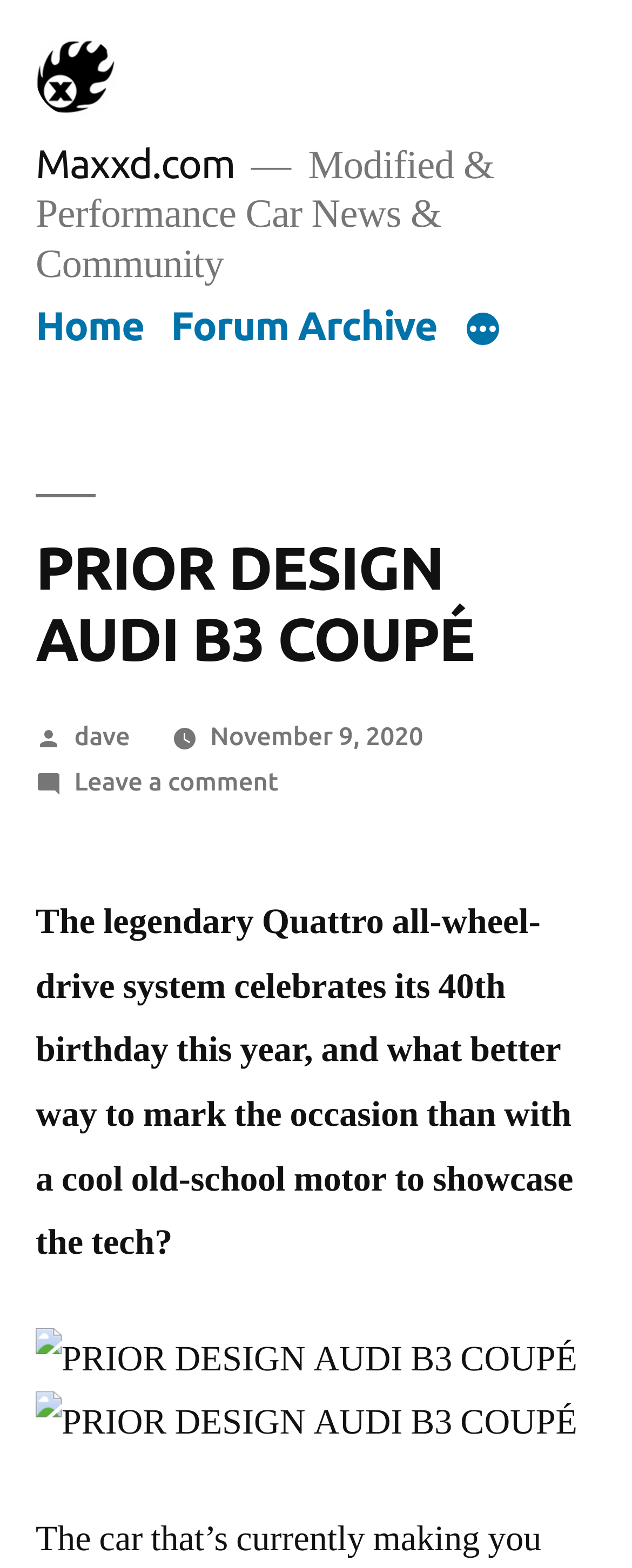Could you specify the bounding box coordinates for the clickable section to complete the following instruction: "Browse the forum archive"?

[0.27, 0.193, 0.692, 0.222]